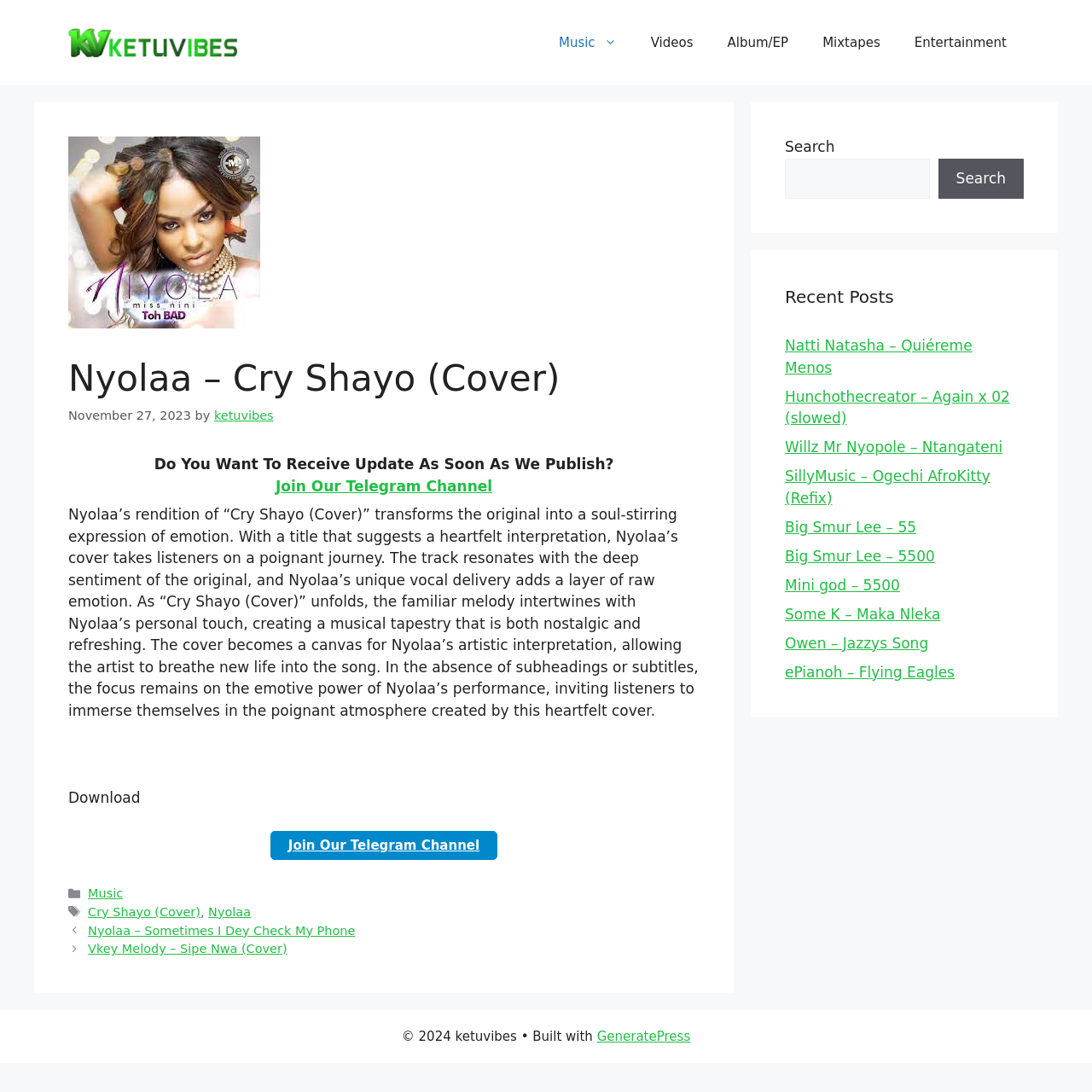Locate the bounding box coordinates of the area where you should click to accomplish the instruction: "Contact Us".

None